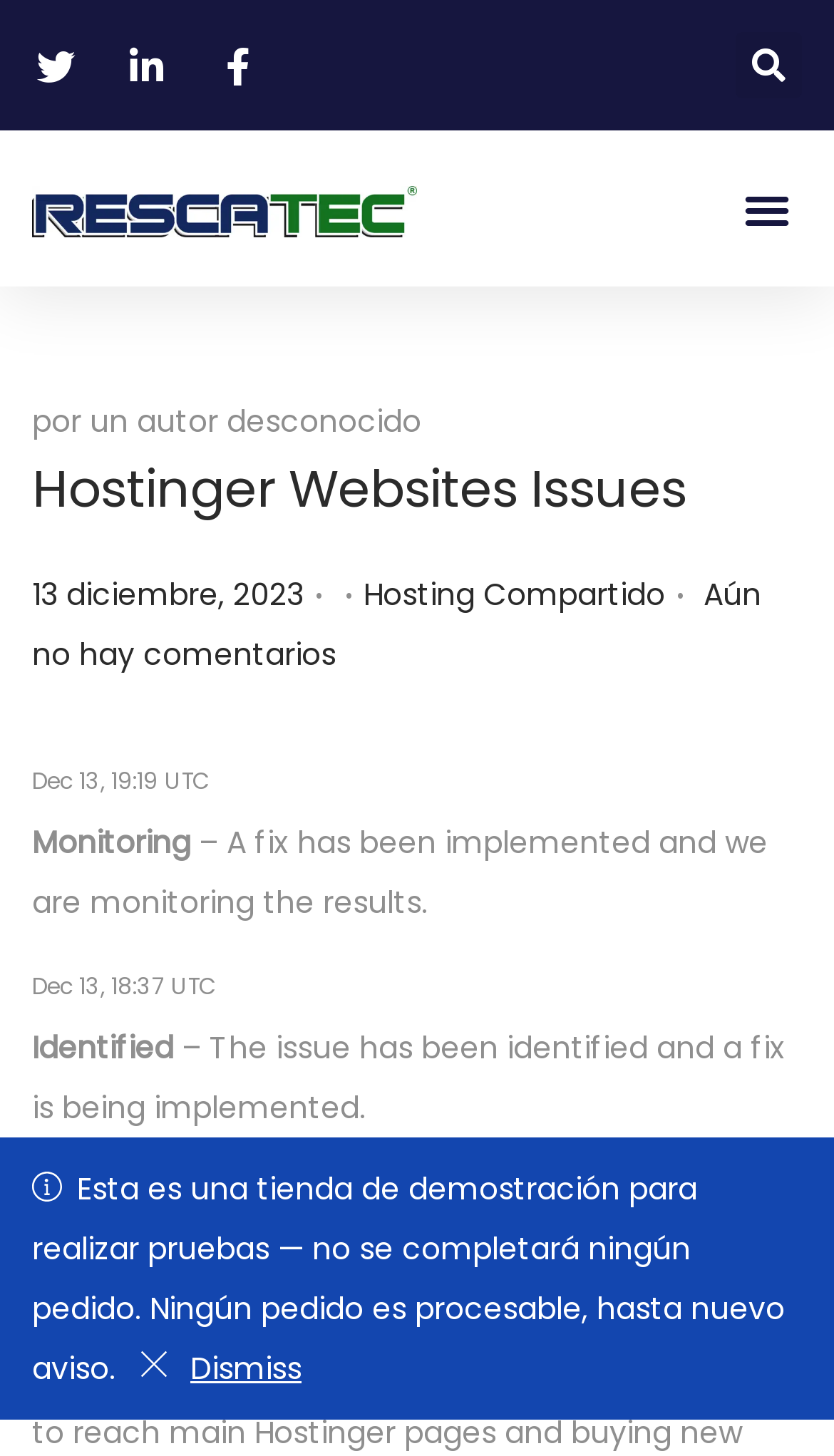What is the date of the article?
Using the image as a reference, answer with just one word or a short phrase.

13 diciembre, 2023